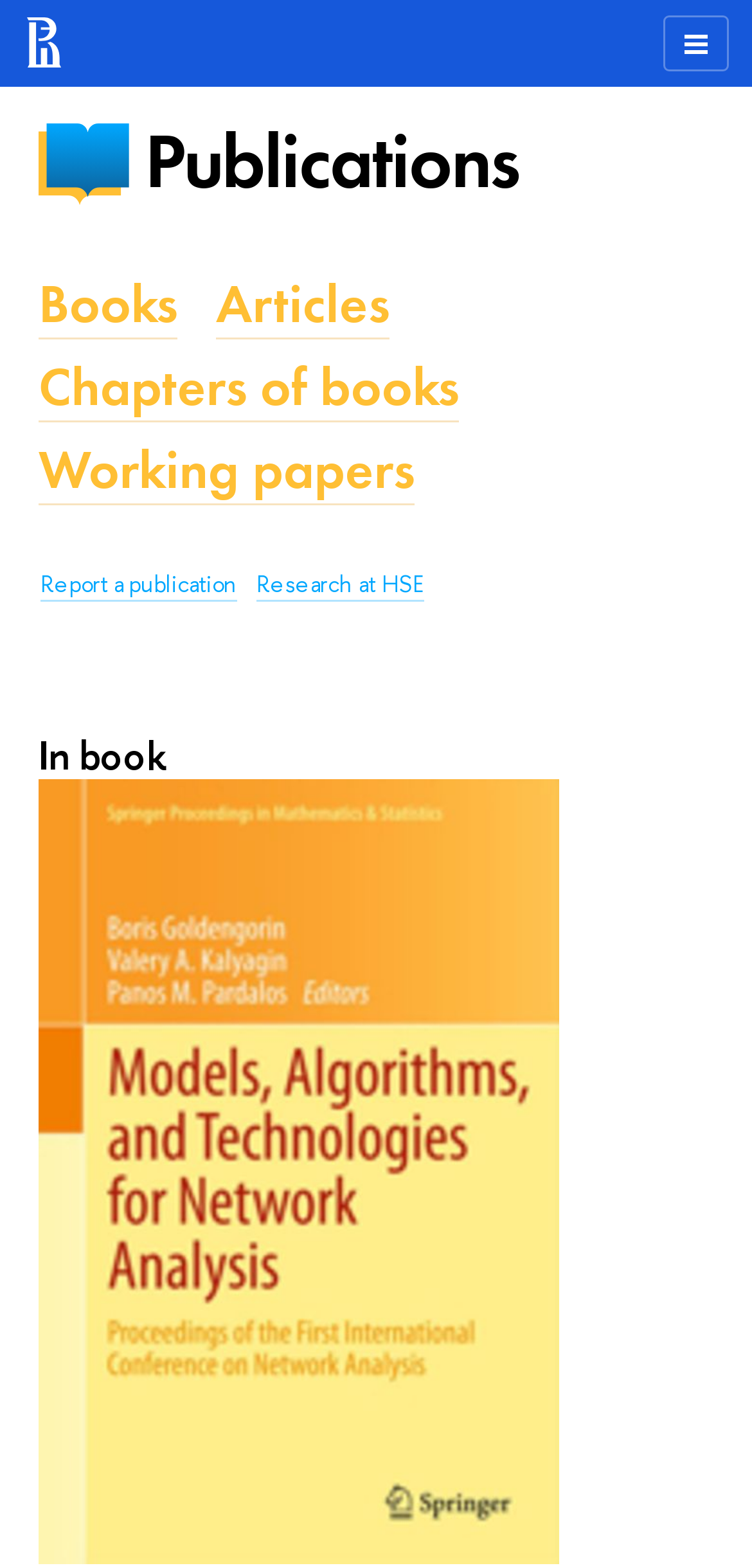Provide a one-word or short-phrase response to the question:
What is the topic of the book shown?

Network Analysis